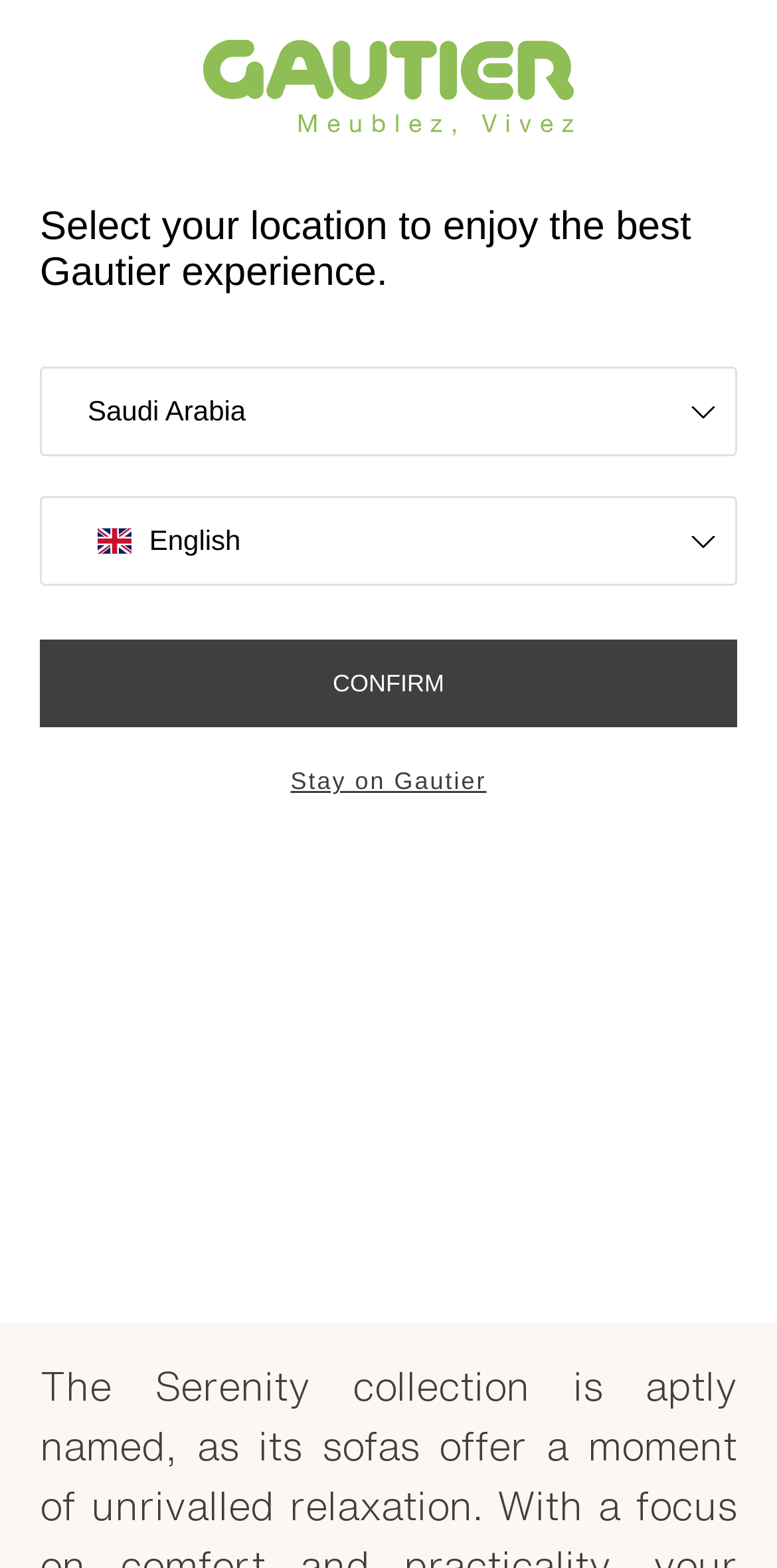What is the name of the furniture designer?
Using the image as a reference, give an elaborate response to the question.

The name of the furniture designer can be found in the static text 'French furniture designer and manufacturer for 60 years' at the top of the webpage, which mentions Gautier as the designer.